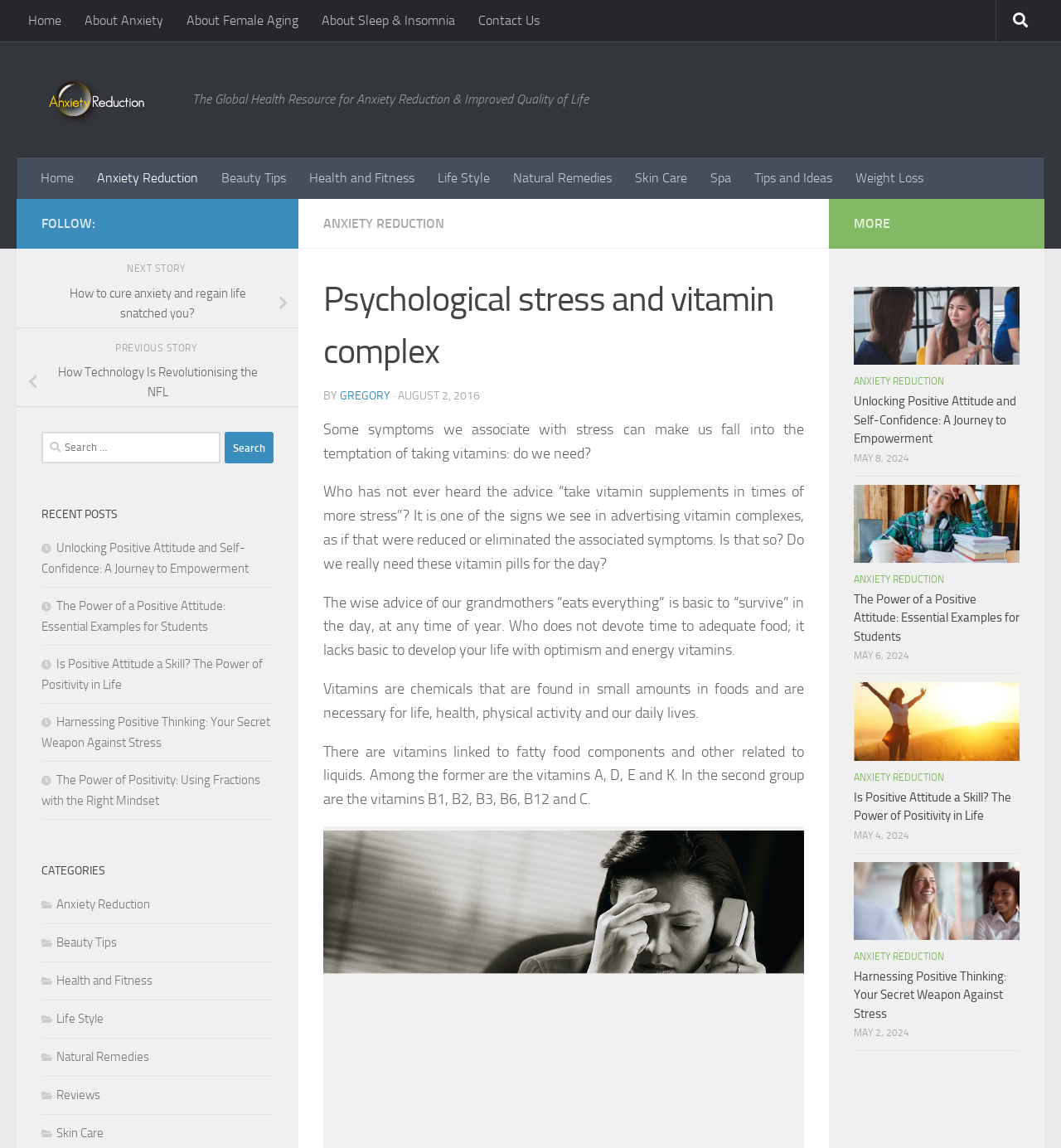Observe the image and answer the following question in detail: What is the date of the latest article in the 'MORE' section?

The 'MORE' section can be found by looking at the text 'MORE' and the links below it. The latest article in this section has a date 'MAY 8, 2024', which can be found by looking at the text below the link 'How do you develop positive attitude and self-confidence'.